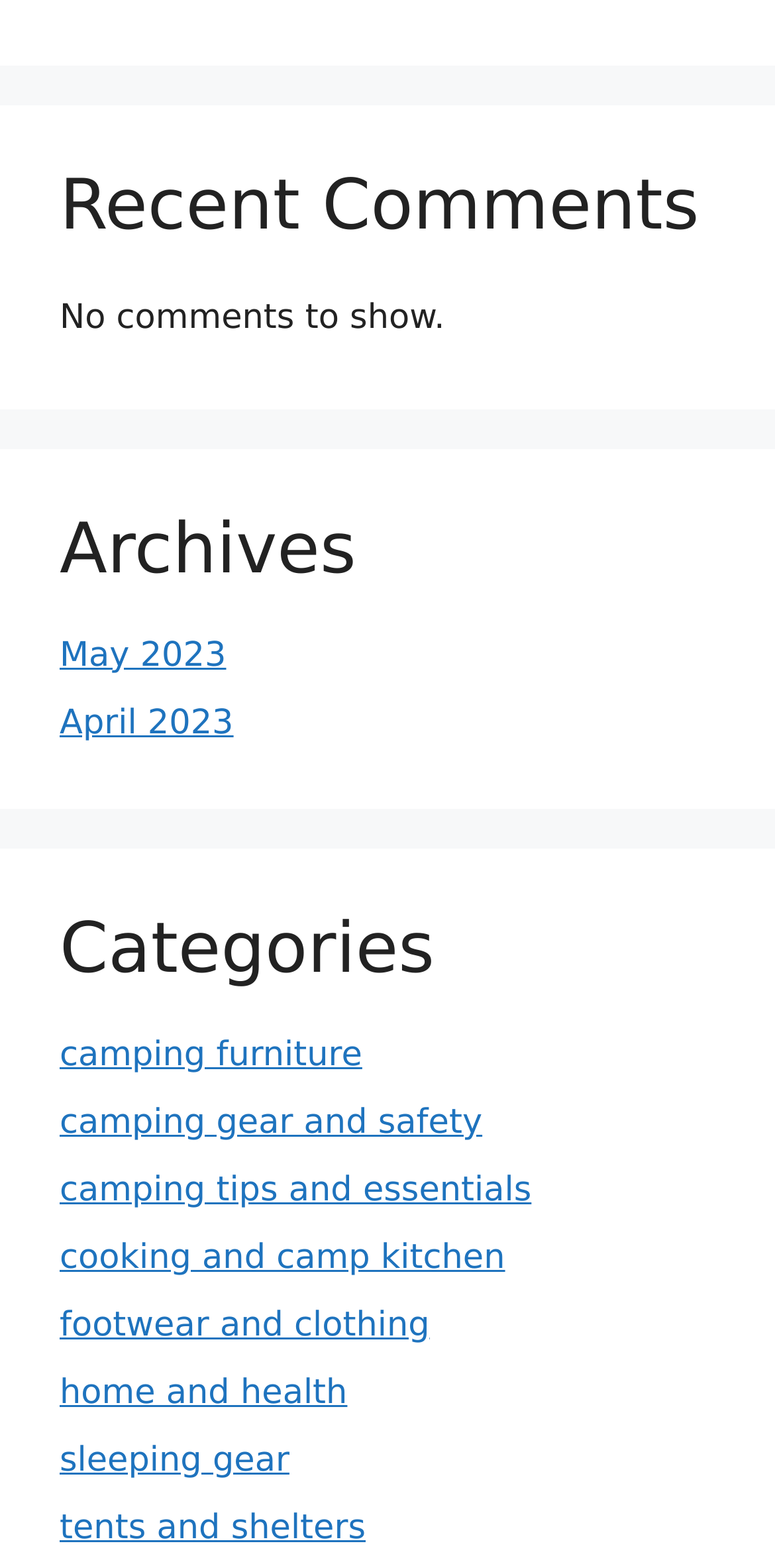How many sections are there on this webpage?
Please give a detailed and thorough answer to the question, covering all relevant points.

I identified three sections on this webpage: 'Recent Comments', 'Archives', and 'Categories', so there are 3 sections.